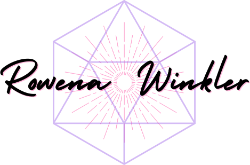Based on what you see in the screenshot, provide a thorough answer to this question: What shape is the geometric outline behind the text?

The caption describes the geometric outline as resembling a hexagonal pattern, which is embellished with radiating lines that suggest creativity and inspiration.